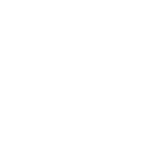Analyze the image and describe all the key elements you observe.

The image depicts an abstract representation of musical elements, likely associated with a jazz theme, given the context of the accompanying information. This visual is aligned with the promotion of the album "Barb Wire" by Electric Barbarian, which features notable contributions to contemporary music and jazz. The image enhances the web experience, particularly within a music artwork slider gallery, signifying options for exploring various album art styles or related features. Its placement within a user interface section indicates an interactive component, allowing viewers to engage with the album's digital presence.